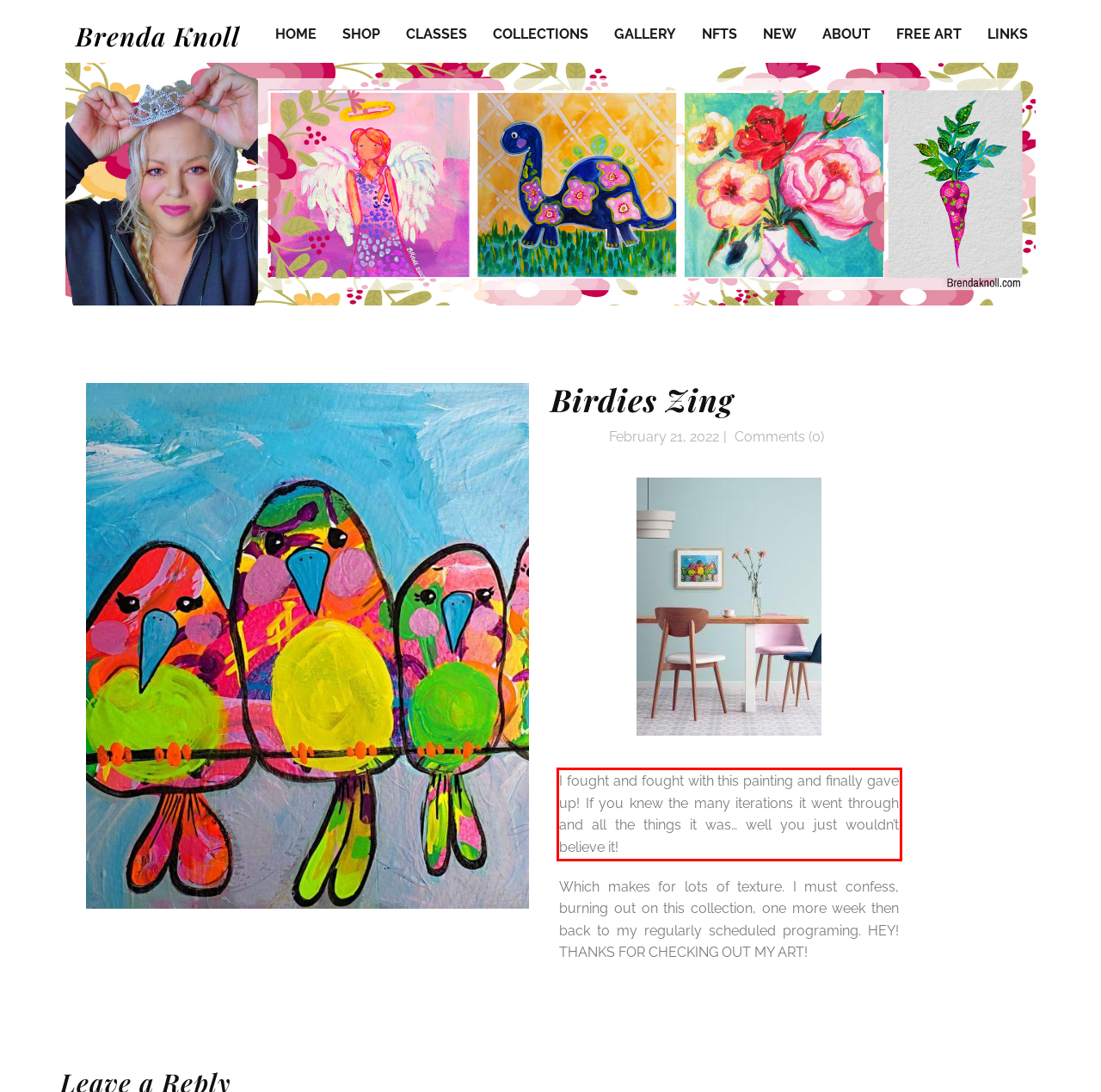With the given screenshot of a webpage, locate the red rectangle bounding box and extract the text content using OCR.

I fought and fought with this painting and finally gave up! If you knew the many iterations it went through and all the things it was… well you just wouldn’t believe it!